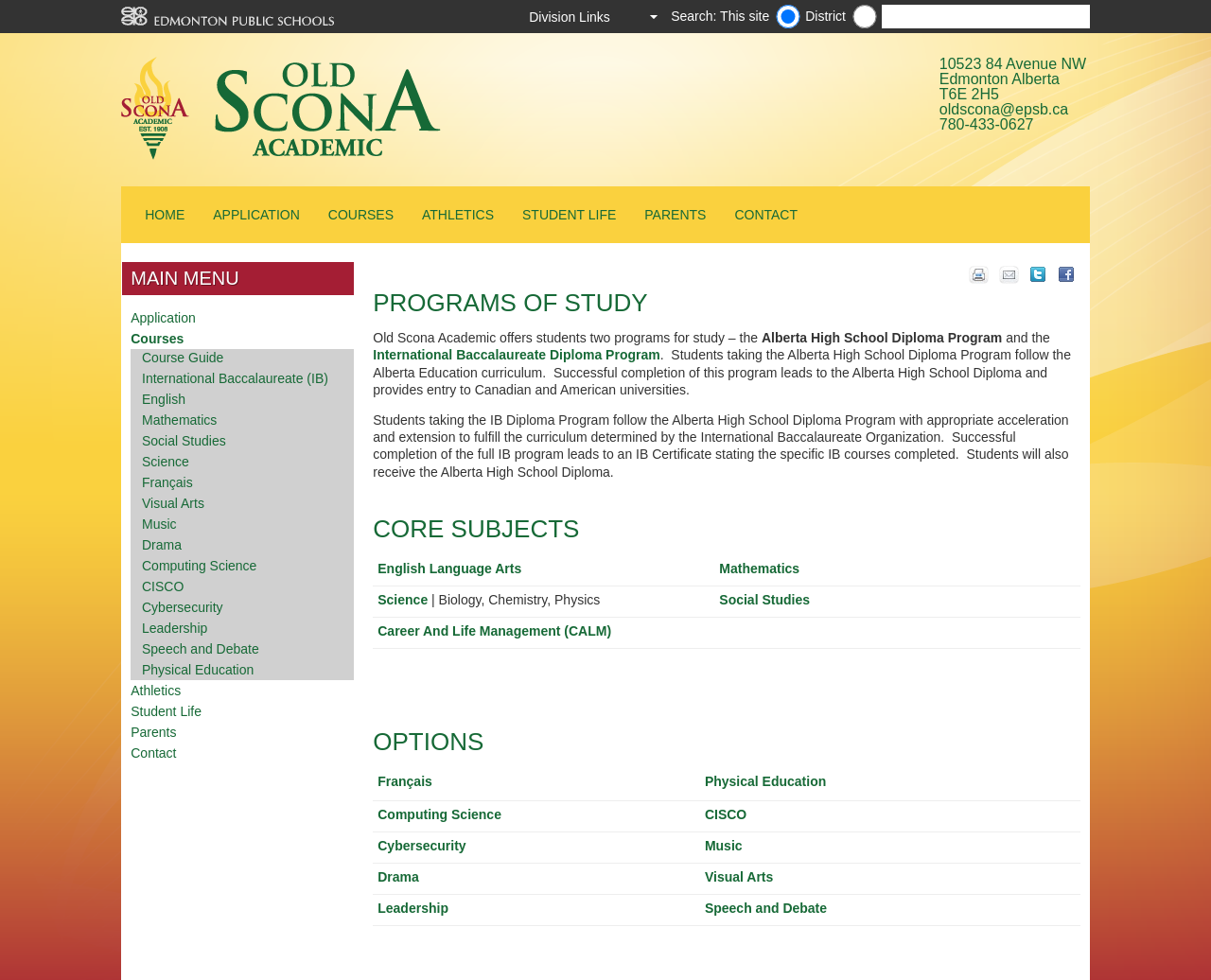Please provide the bounding box coordinates for the element that needs to be clicked to perform the following instruction: "Enter text in the textbox". The coordinates should be given as four float numbers between 0 and 1, i.e., [left, top, right, bottom].

[0.728, 0.005, 0.9, 0.029]